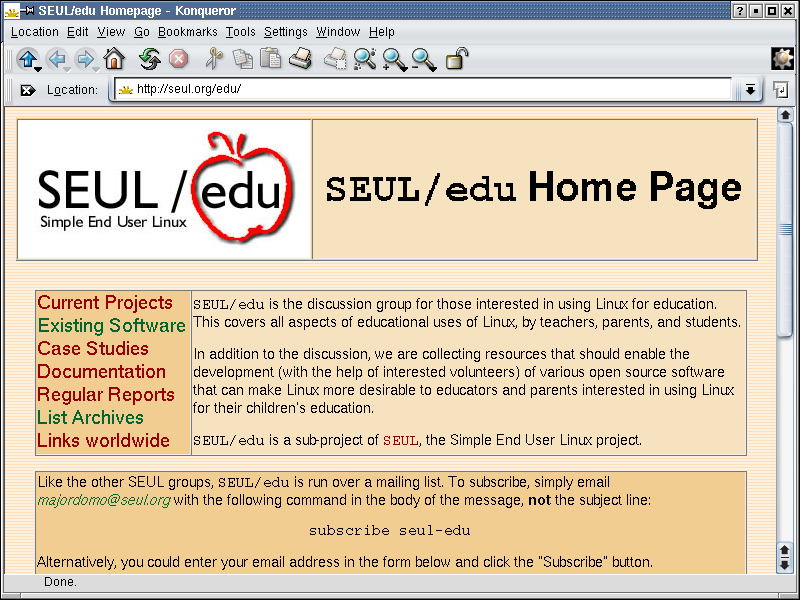Explain the image thoroughly, highlighting all key elements.

The image showcases the homepage of SEUL/edu, an education portal dedicated to promoting the use of Linux in educational settings. The prominent logo features the name "SEUL/edu" alongside a playful apple icon, symbolizing the project's focus on educational technology. Below the logo, the website offers links to various sections, including "Current Projects," "Existing Software," "Case Studies," "Documentation," "Regular Reports," and "List Archives." This layout aims to facilitate easy navigation for users, providing comprehensive resources for teachers, parents, and students interested in integrating Linux into education. The site also emphasizes its community-driven approach, inviting volunteers to contribute to the development of open-source software that enhances educational opportunities.